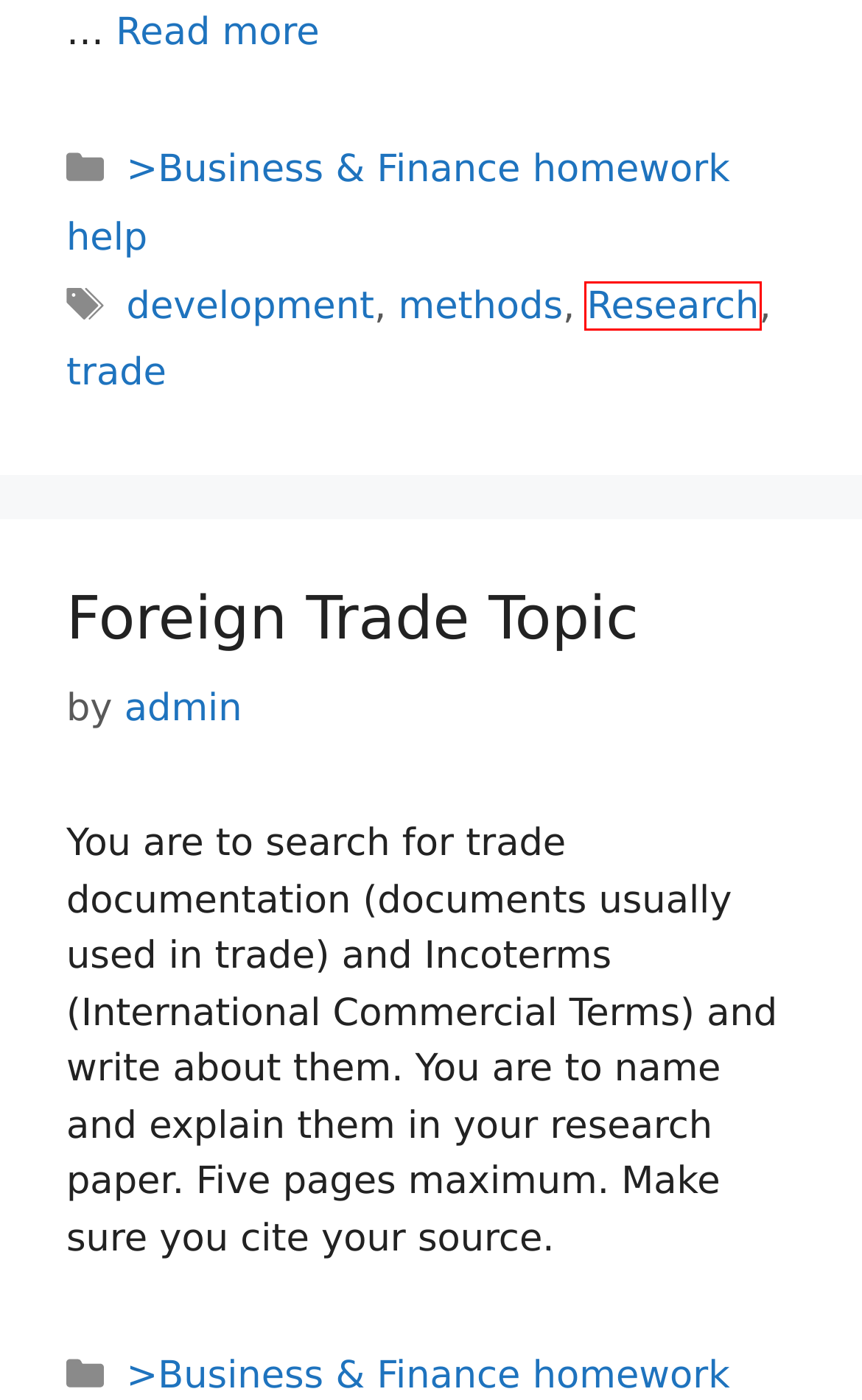You are given a screenshot of a webpage with a red bounding box around an element. Choose the most fitting webpage description for the page that appears after clicking the element within the red bounding box. Here are the candidates:
A. Foreign Trade- Free Trade Agreements - Genius Papers
B. assign Archives - Genius Papers
C. Foreign Trade Topic - Genius Papers
D. methods Archives - Genius Papers
E. Fair trade - Genius Papers
F. Research Archives - Genius Papers
G. development Archives - Genius Papers
H. Research Methods Trade/Development - Genius Papers

F